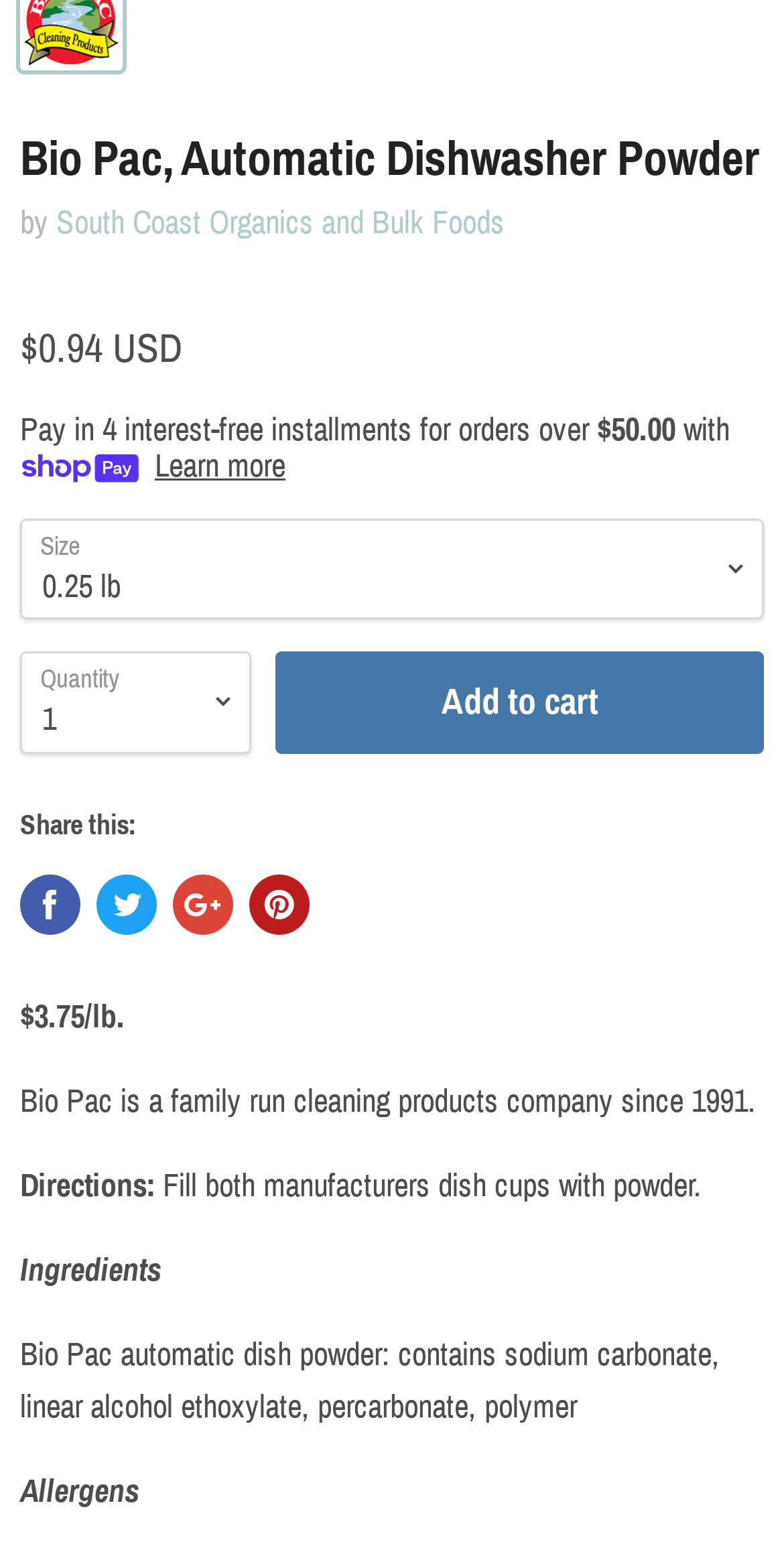Can you determine the bounding box coordinates of the area that needs to be clicked to fulfill the following instruction: "Click the 'Share on Facebook' link"?

[0.026, 0.566, 0.103, 0.605]